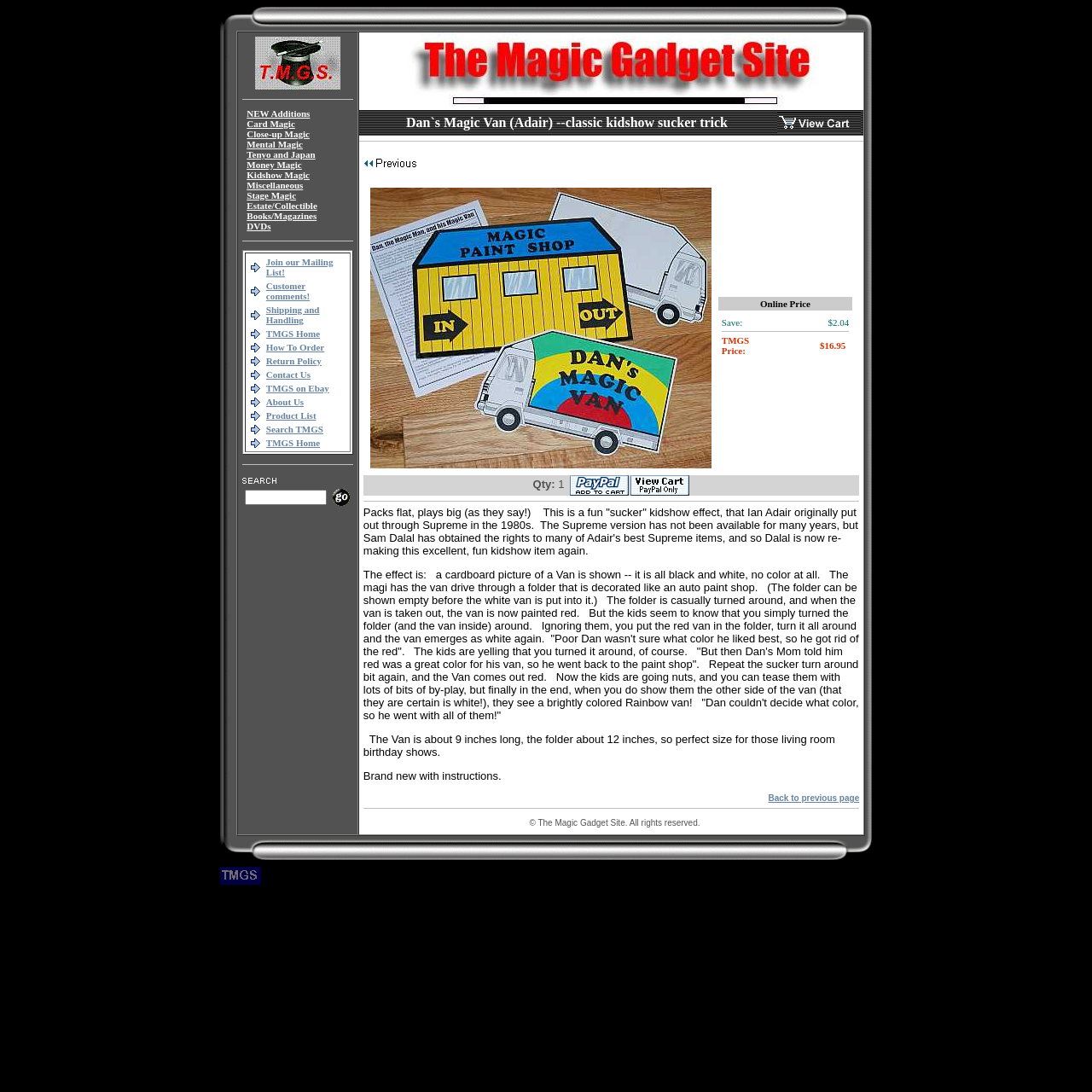Find the bounding box coordinates for the area that must be clicked to perform this action: "Click on the 'Shipping and Handling' link".

[0.244, 0.279, 0.293, 0.298]